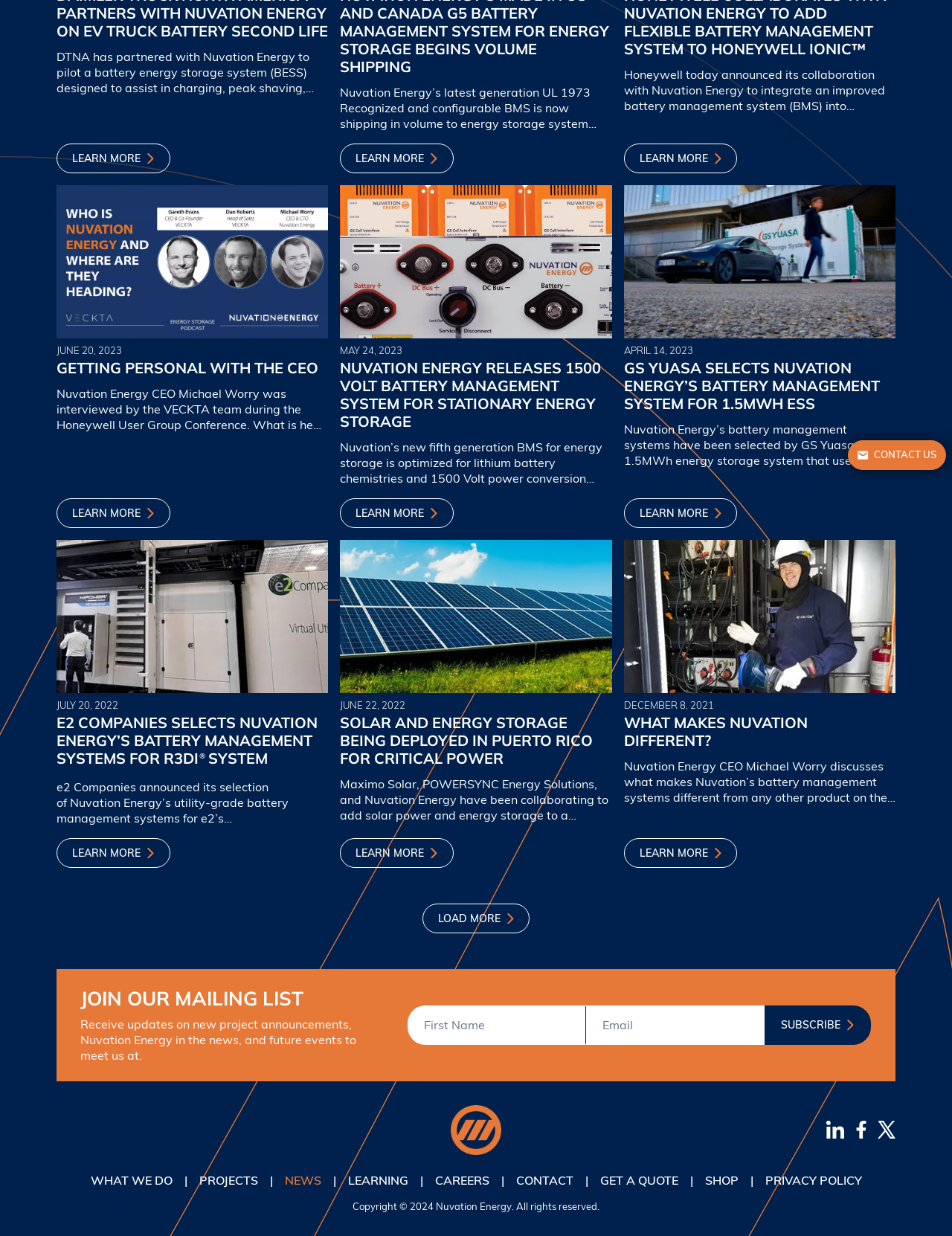Using the format (top-left x, top-left y, bottom-right x, bottom-right y), and given the element description, identify the bounding box coordinates within the screenshot: Shop

[0.74, 0.949, 0.775, 0.961]